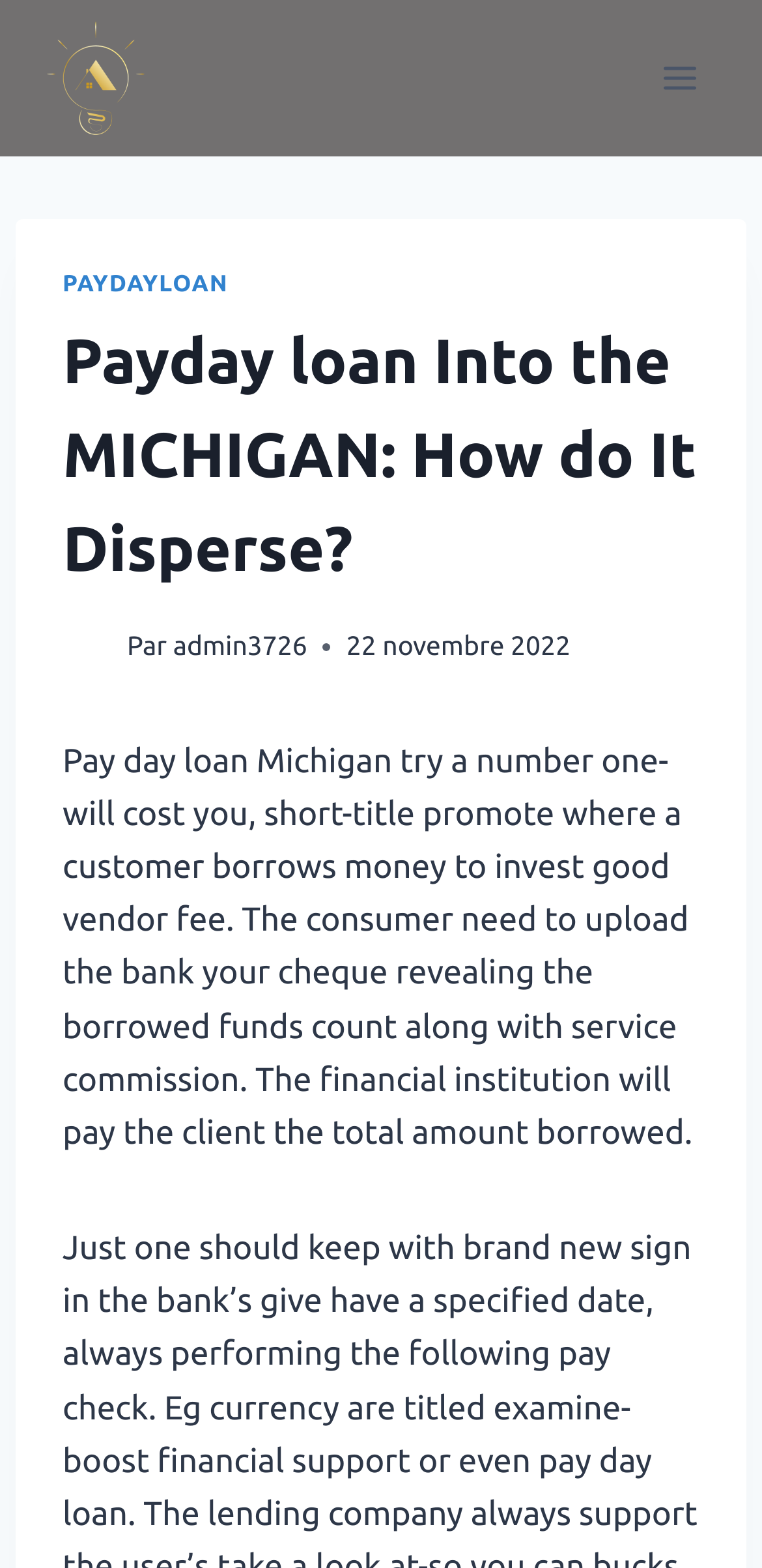Predict the bounding box of the UI element based on the description: "paydayloan". The coordinates should be four float numbers between 0 and 1, formatted as [left, top, right, bottom].

[0.082, 0.173, 0.3, 0.19]